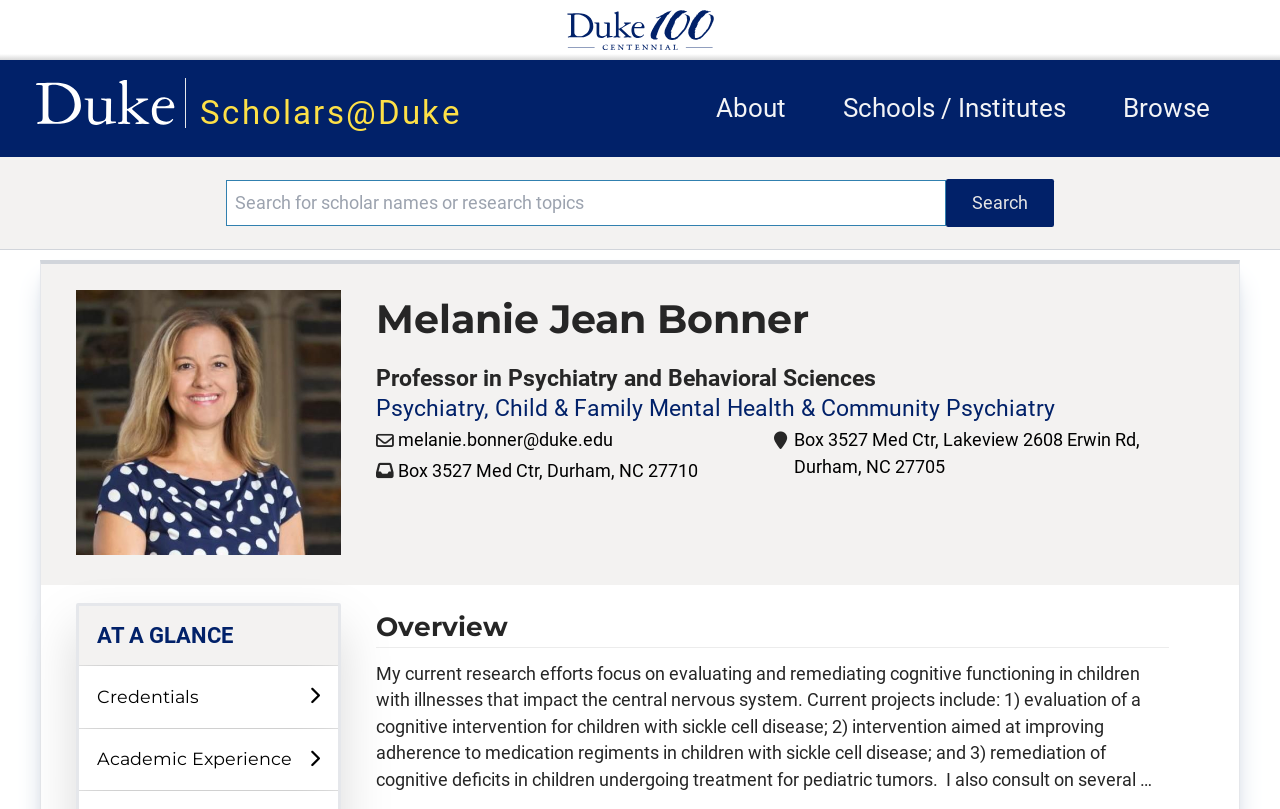Use a single word or phrase to answer the question: 
What is the research focus of the professor?

cognitive functioning in children